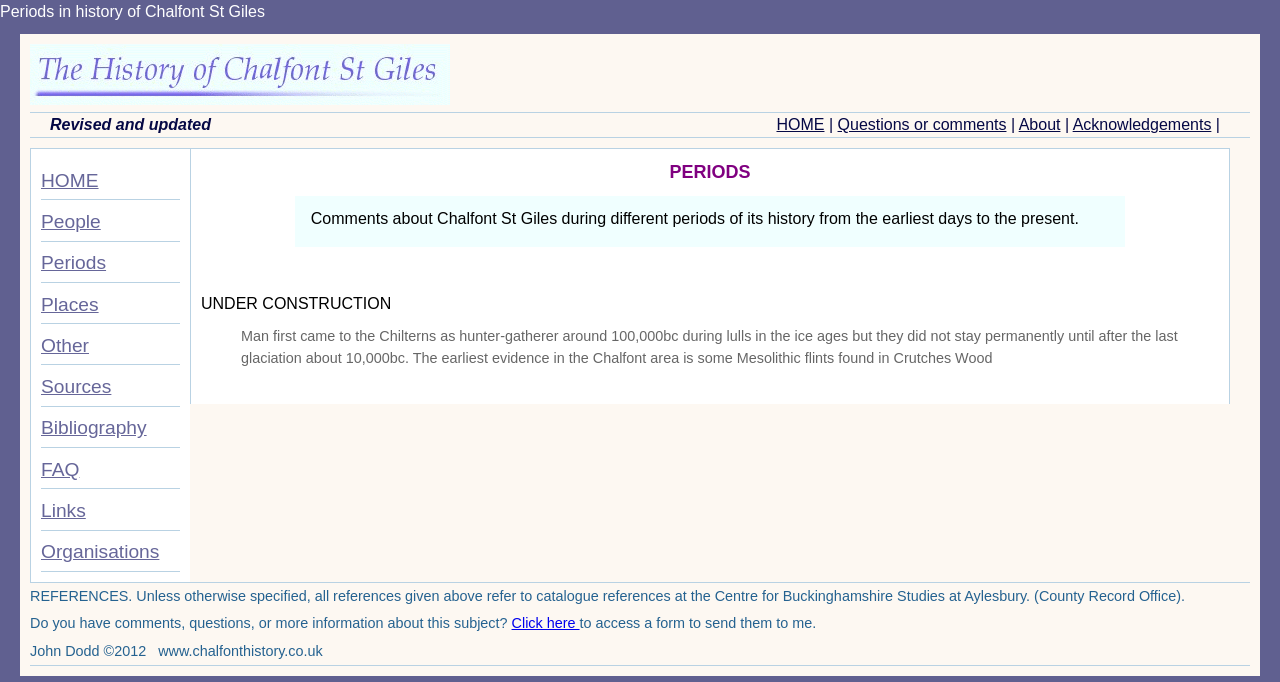Locate the bounding box coordinates of the area that needs to be clicked to fulfill the following instruction: "Click to access a form to send comments". The coordinates should be in the format of four float numbers between 0 and 1, namely [left, top, right, bottom].

[0.4, 0.902, 0.453, 0.926]